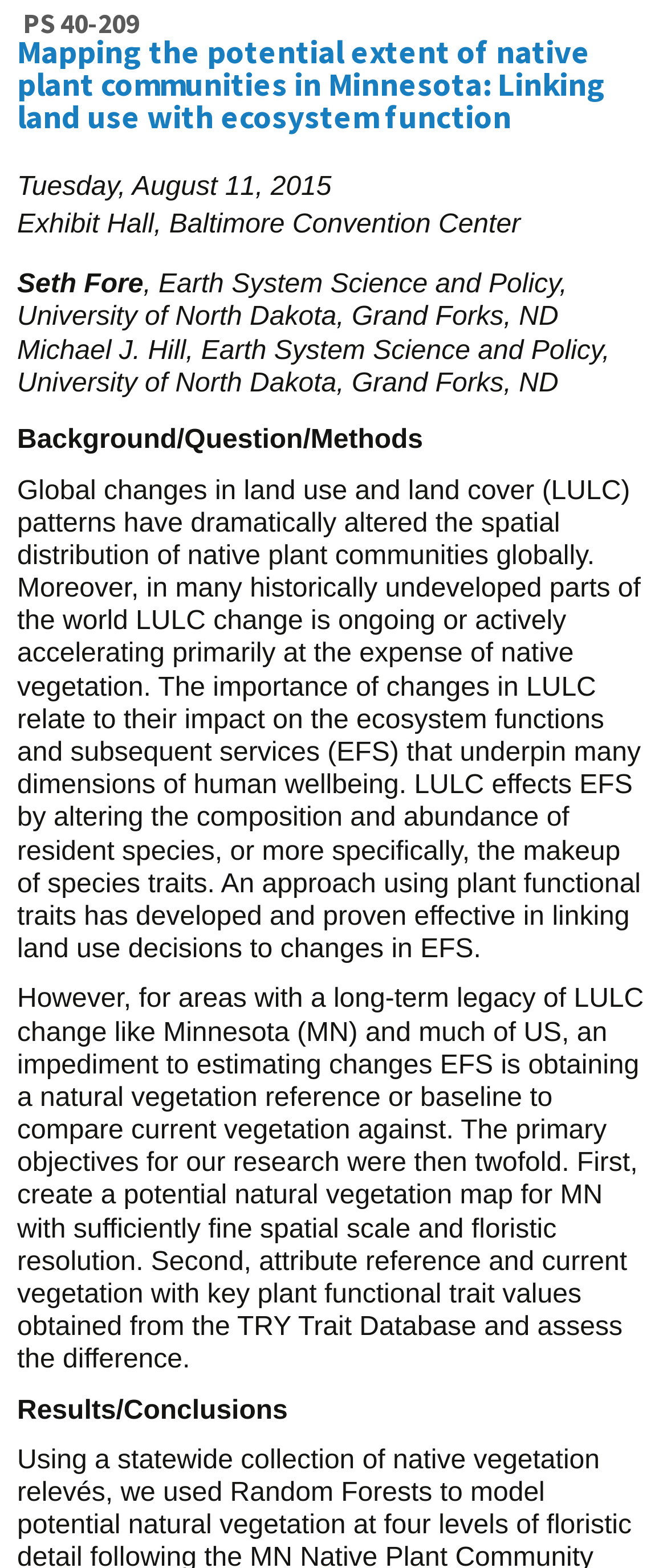Based on what you see in the screenshot, provide a thorough answer to this question: What is the date of the event?

I found the date of the event by looking at the StaticText element with the content 'Tuesday, August 11, 2015' which is located at the top of the webpage, indicating the date of the event.